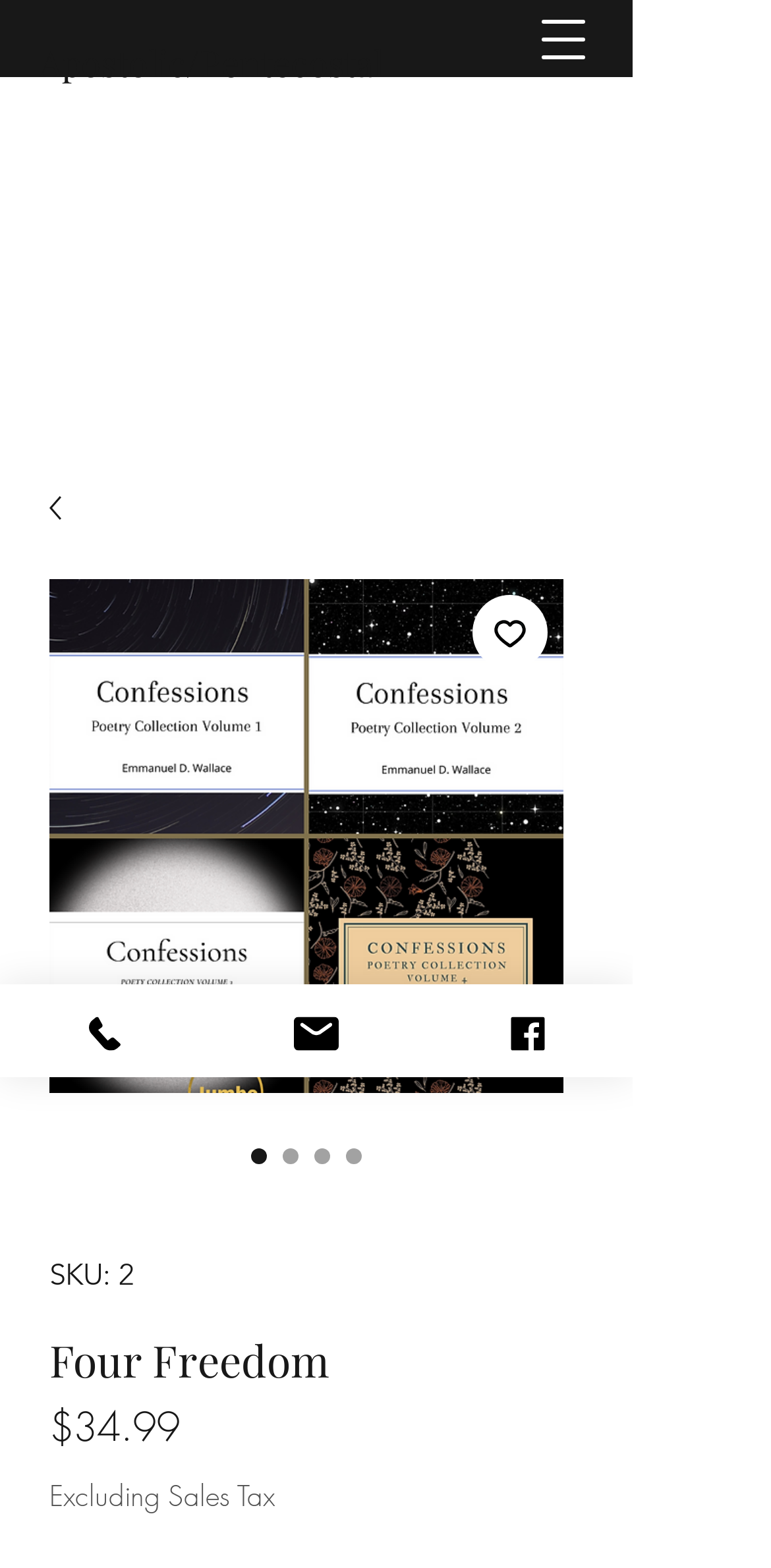Locate the bounding box coordinates of the clickable area needed to fulfill the instruction: "Open navigation menu".

[0.679, 0.0, 0.782, 0.05]